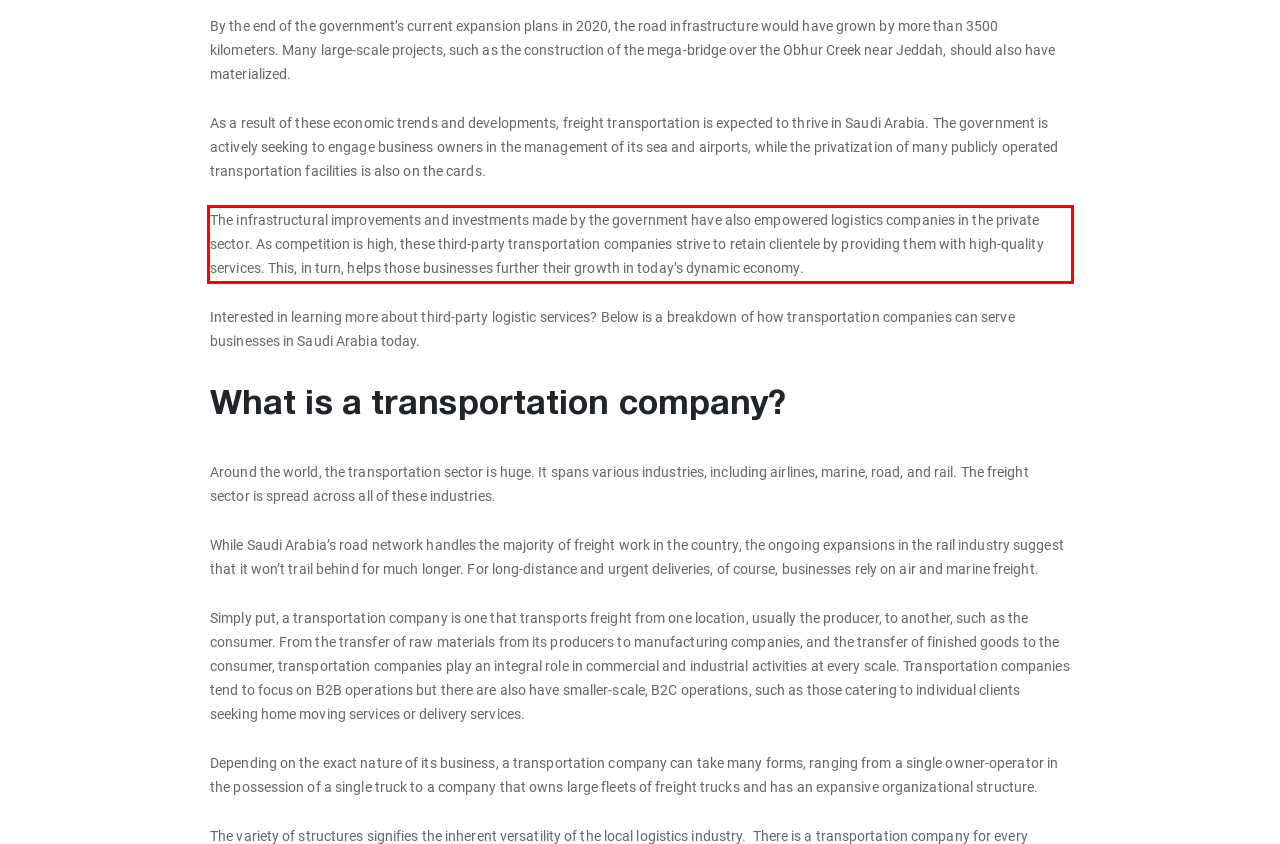You are presented with a screenshot containing a red rectangle. Extract the text found inside this red bounding box.

The infrastructural improvements and investments made by the government have also empowered logistics companies in the private sector. As competition is high, these third-party transportation companies strive to retain clientele by providing them with high-quality services. This, in turn, helps those businesses further their growth in today’s dynamic economy.